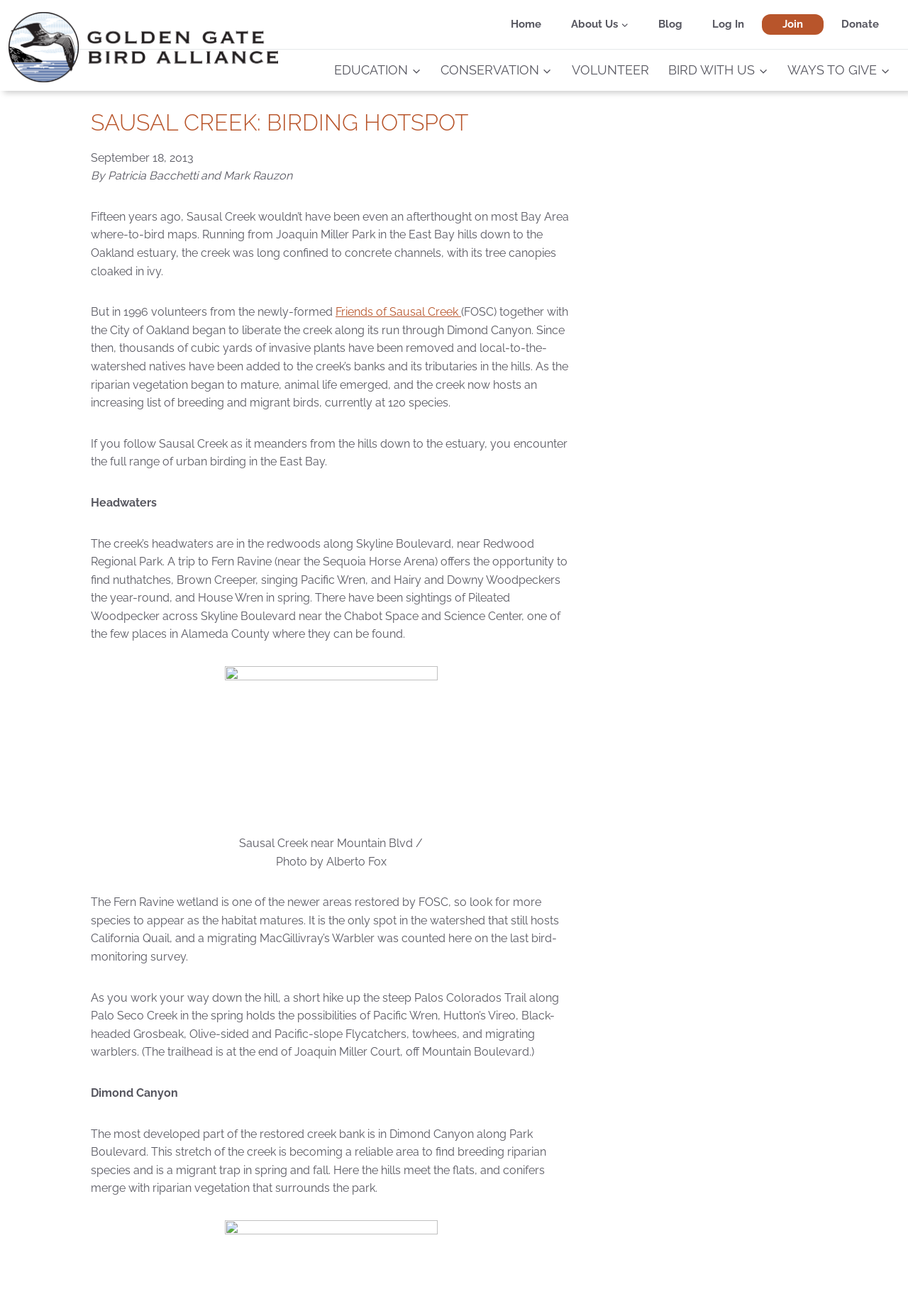Summarize the webpage with a detailed and informative caption.

The webpage is about Sausal Creek, a birding hotspot, and is presented by the Golden Gate Bird Alliance. At the top of the page, there is a secondary navigation menu with links to "Home", "About Us", "Blog", "Log In", "Join", and "Donate". Below this, there is a primary navigation menu with links to "EDUCATION", "CONSERVATION", "VOLUNTEER", "BIRD WITH US", and "WAYS TO GIVE", each with a child menu.

The main content of the page is an article about Sausal Creek, which is divided into sections. The title "SAUSAL CREEK: BIRDING HOTSPOT" is followed by a date and author information. The article describes the transformation of Sausal Creek from a concrete channel to a thriving habitat for birds and other wildlife. The text is accompanied by an image of the creek near Mountain Blvd, with a caption.

The article is organized into sections, including "Headwaters", "The Fern Ravine wetland", and "Dimond Canyon", each describing the birding opportunities and species found in these areas. There are several paragraphs of text, with links to "Friends of Sausal Creek" and other relevant information.

Throughout the page, there are several images and figures, including a photo of Sausal Creek near Mountain Blvd, which is described in a figcaption. The overall layout of the page is organized and easy to follow, with clear headings and concise text.